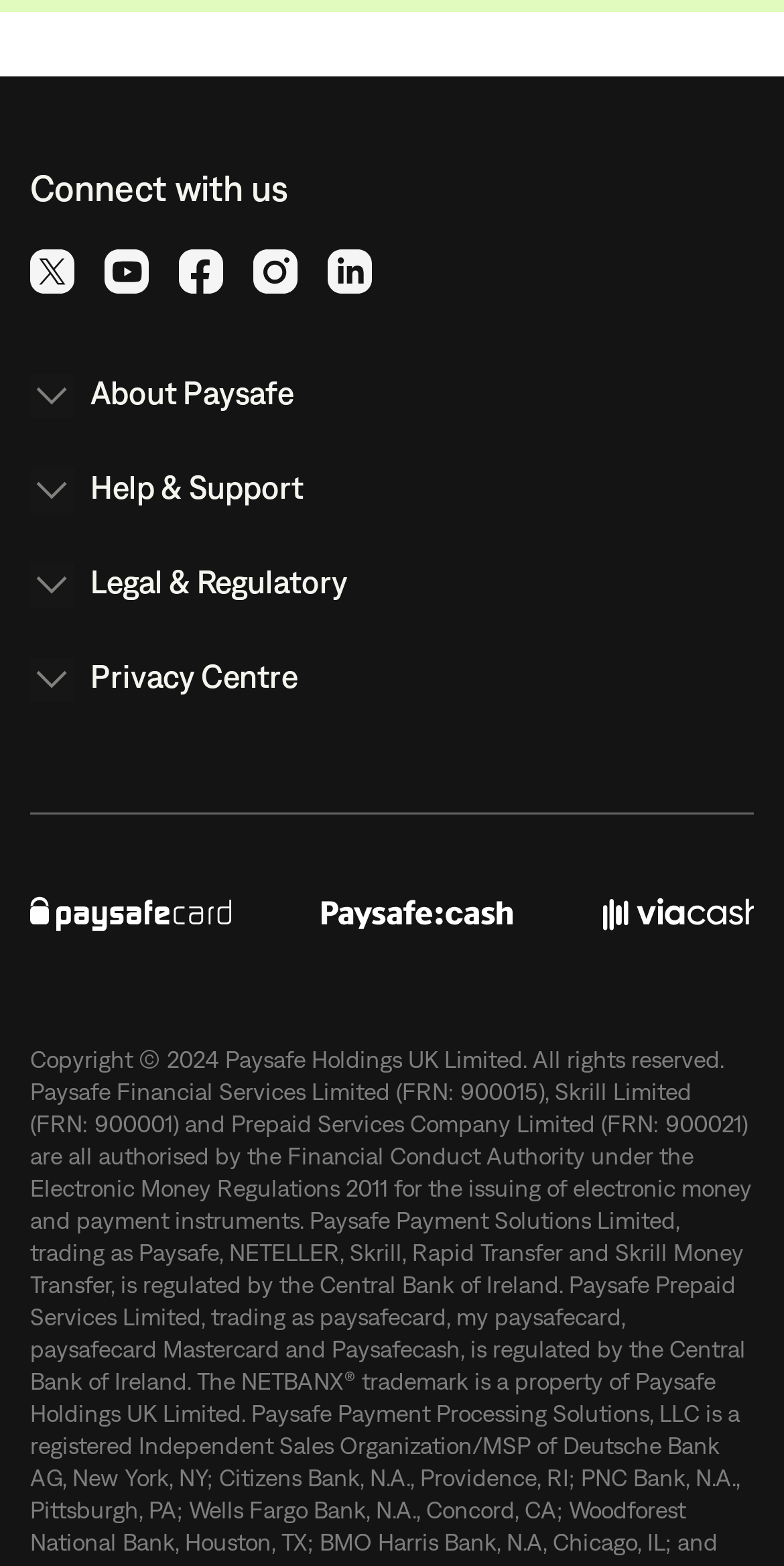By analyzing the image, answer the following question with a detailed response: How many payment methods are listed?

I counted the number of links with text 'Paysafecard', 'Paysafecash', and 'viacash' which are accompanied by images, and they are likely to be payment methods.